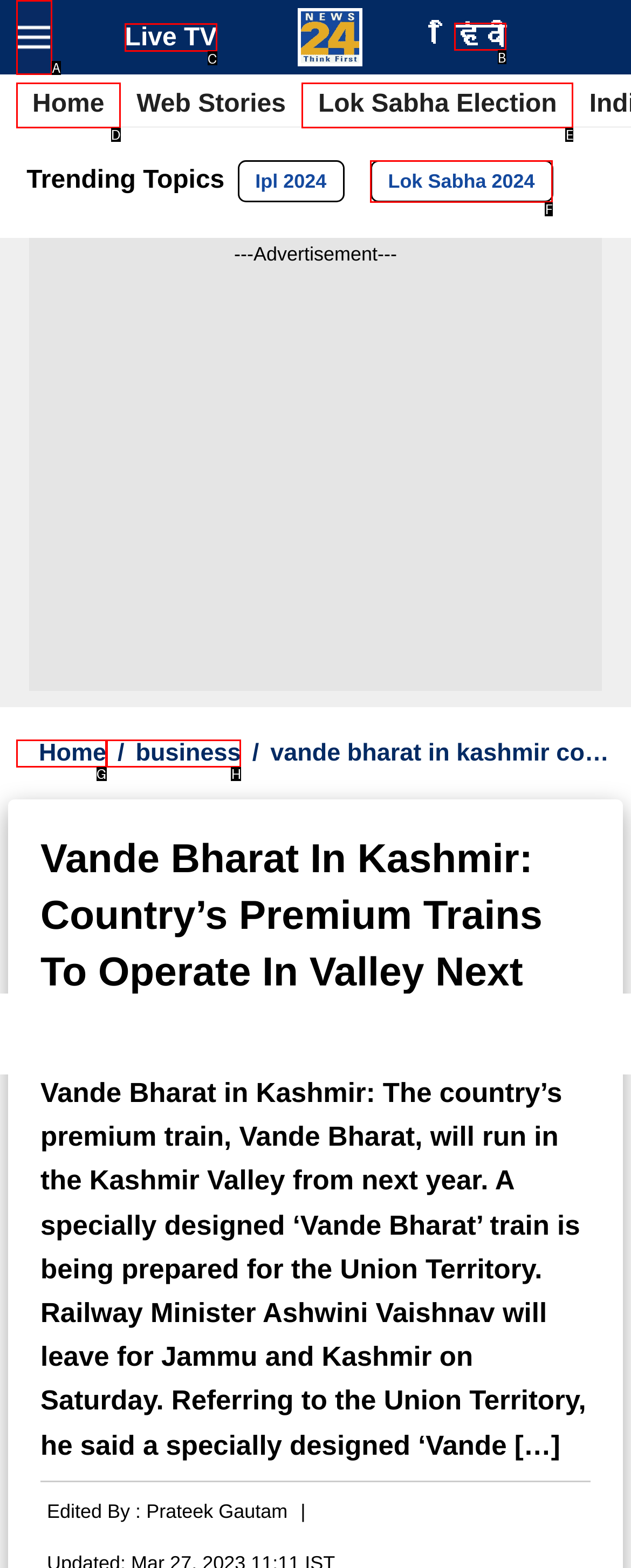Choose the letter of the element that should be clicked to complete the task: Go to Live TV
Answer with the letter from the possible choices.

C